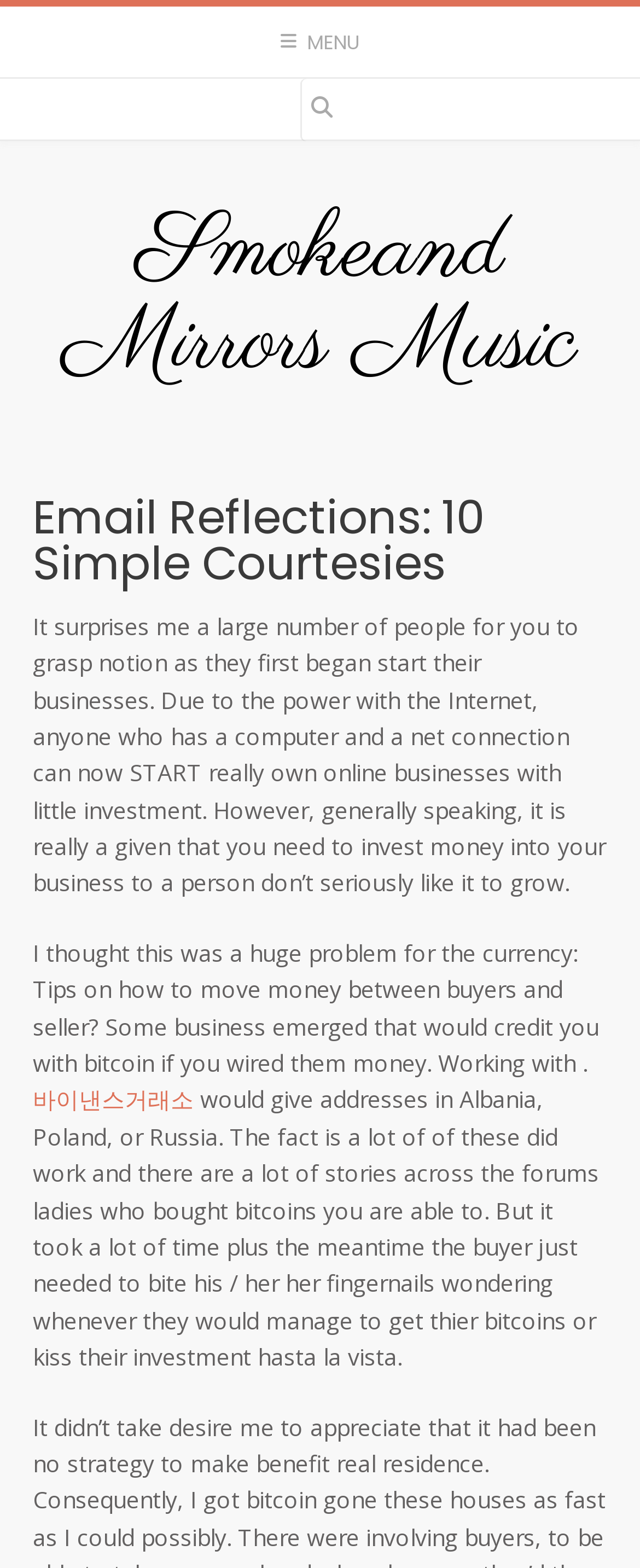Please identify the webpage's heading and generate its text content.

Smokeand Mirrors Music